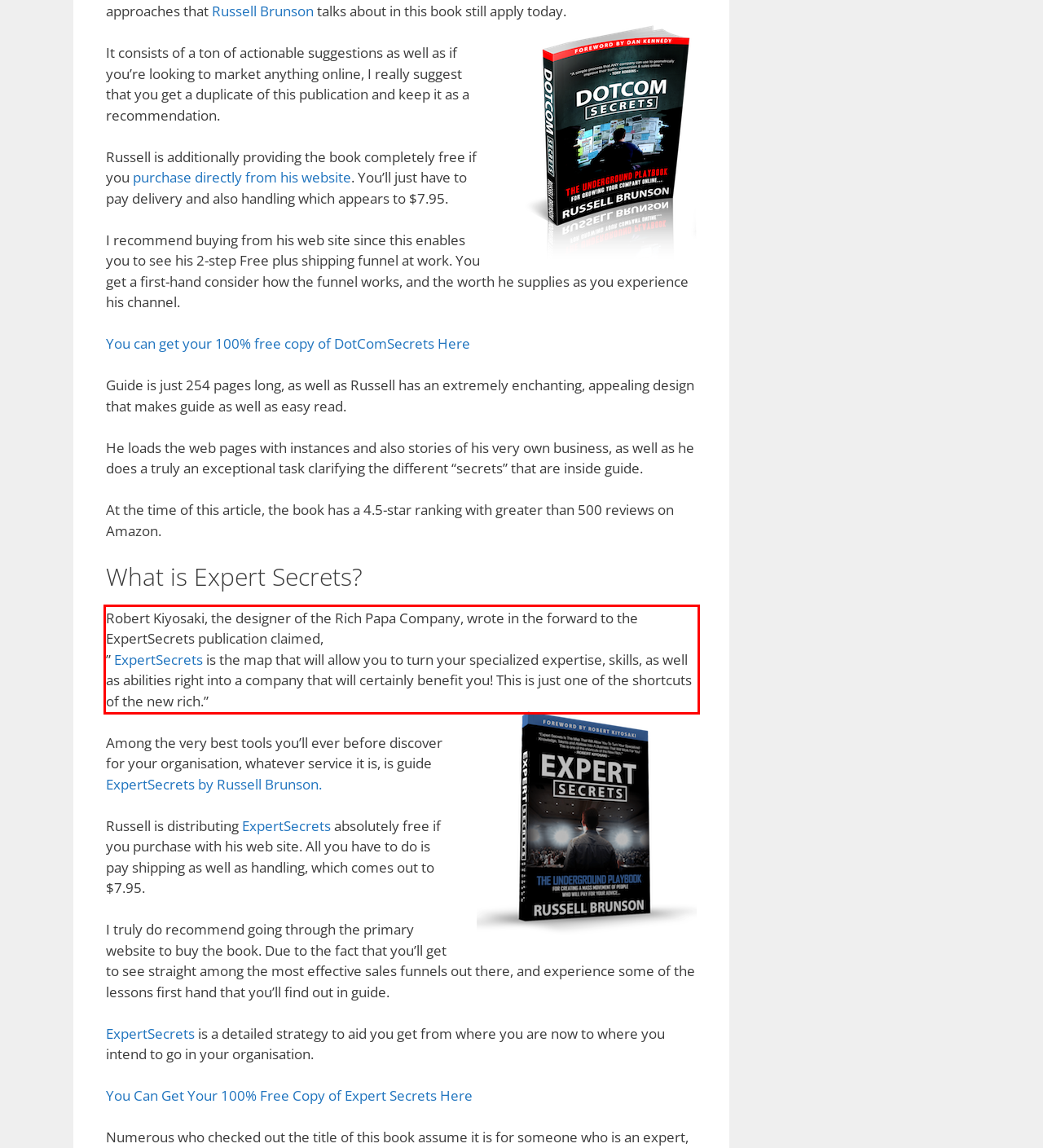With the given screenshot of a webpage, locate the red rectangle bounding box and extract the text content using OCR.

Robert Kiyosaki, the designer of the Rich Papa Company, wrote in the forward to the ExpertSecrets publication claimed, ” ExpertSecrets is the map that will allow you to turn your specialized expertise, skills, as well as abilities right into a company that will certainly benefit you! This is just one of the shortcuts of the new rich.”